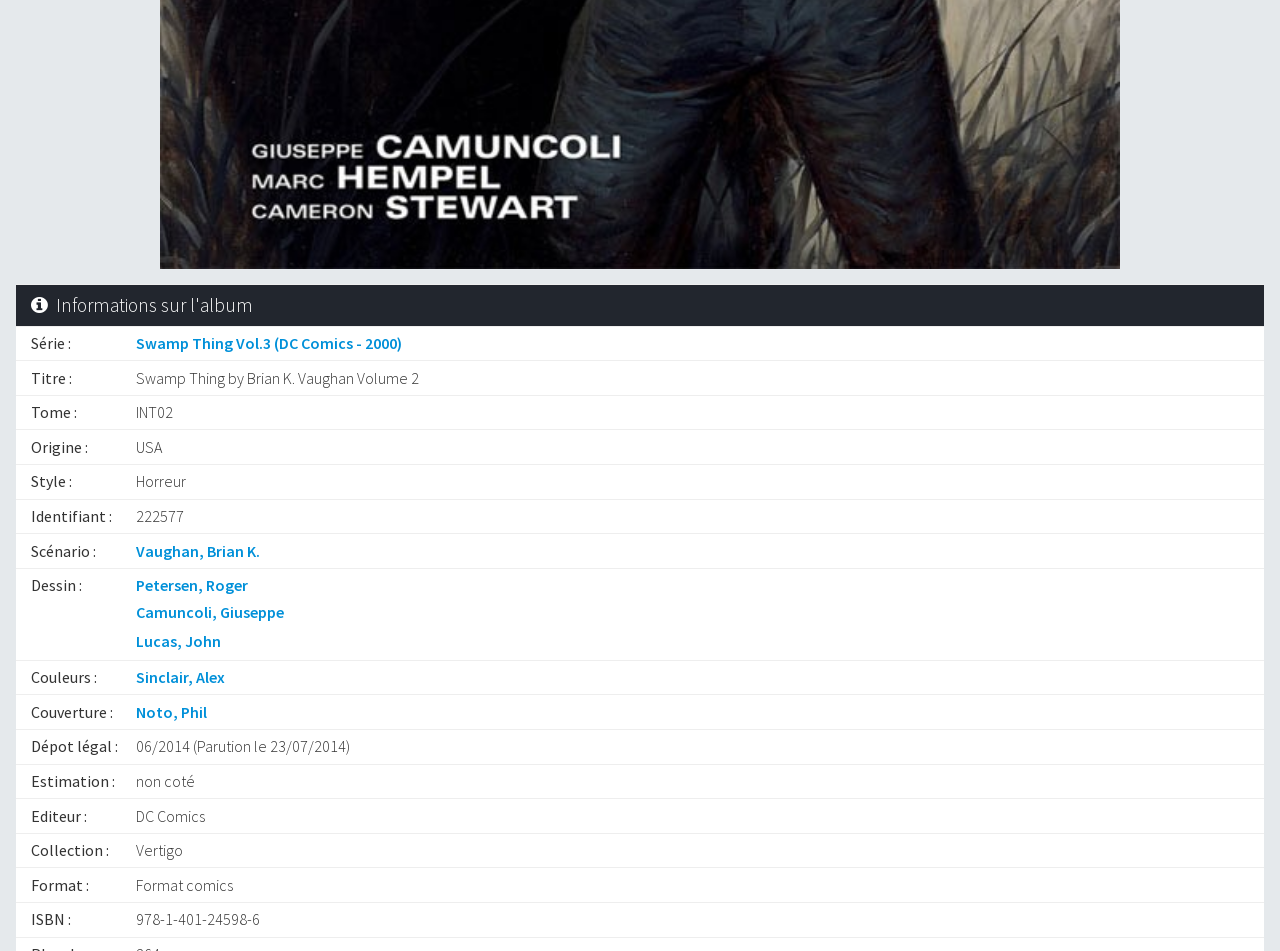What is the title of the comic book?
Analyze the image and provide a thorough answer to the question.

I found the title of the comic book by looking at the StaticText element with the text 'Titre :' and its corresponding value 'Swamp Thing by Brian K. Vaughan Volume 2'.